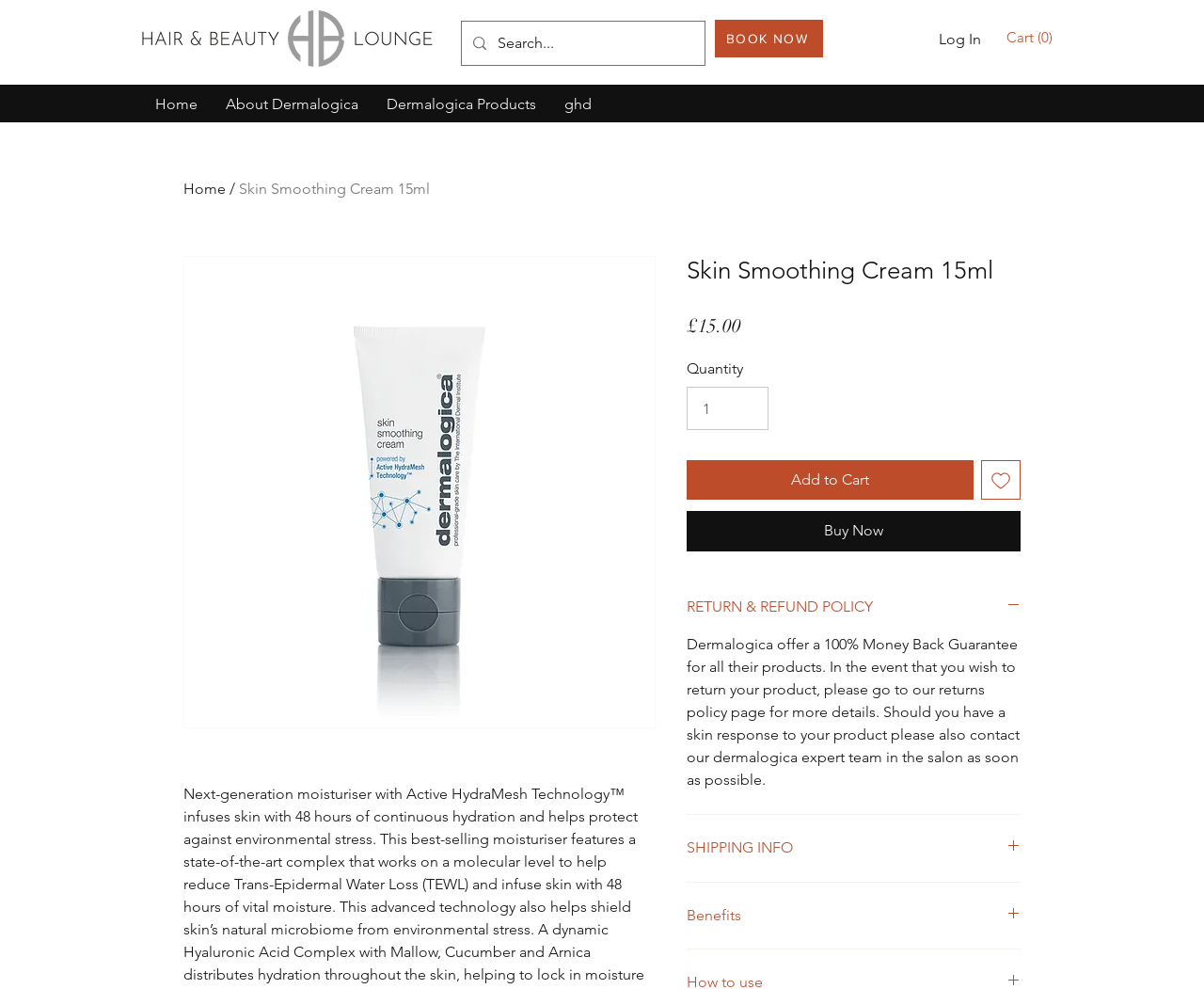What is the function of the 'Add to Cart' button?
Using the information from the image, provide a comprehensive answer to the question.

I inferred the function of the 'Add to Cart' button by its label and its position next to the product information, suggesting that it allows users to add the product to their shopping cart.